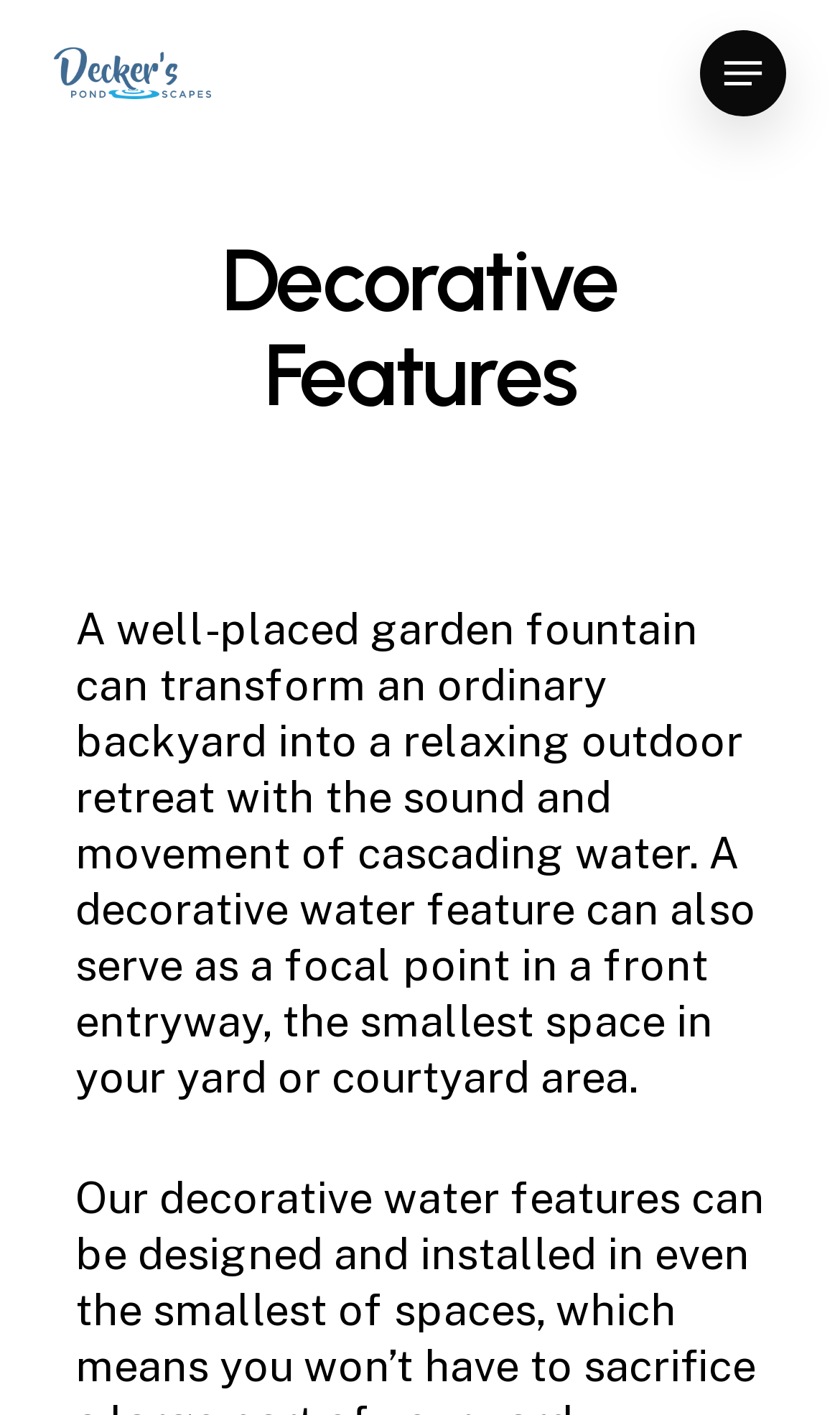Locate the bounding box of the UI element described in the following text: "Menu".

[0.833, 0.037, 0.936, 0.067]